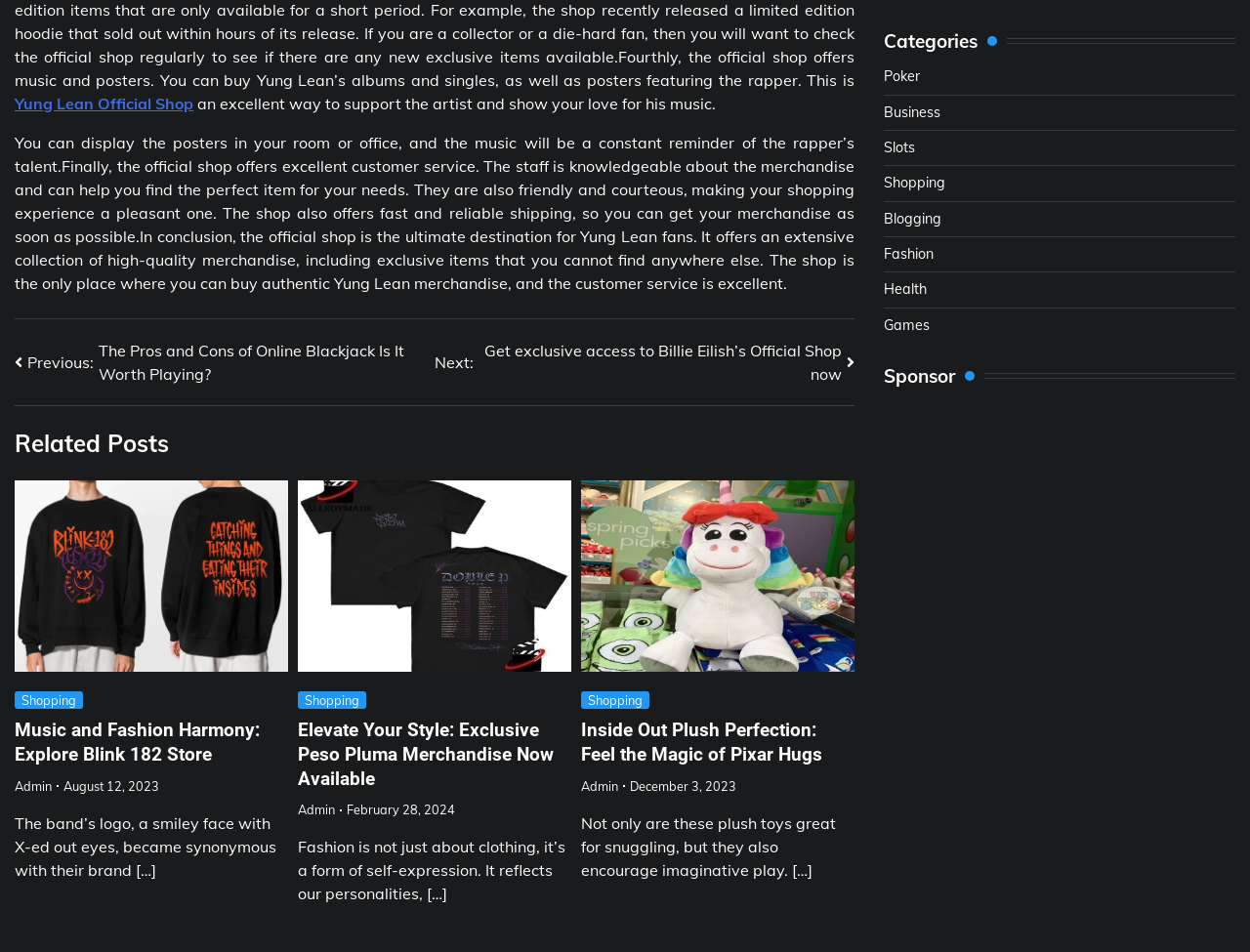Provide the bounding box coordinates of the UI element this sentence describes: "Yung Lean Official Shop".

[0.012, 0.098, 0.155, 0.119]